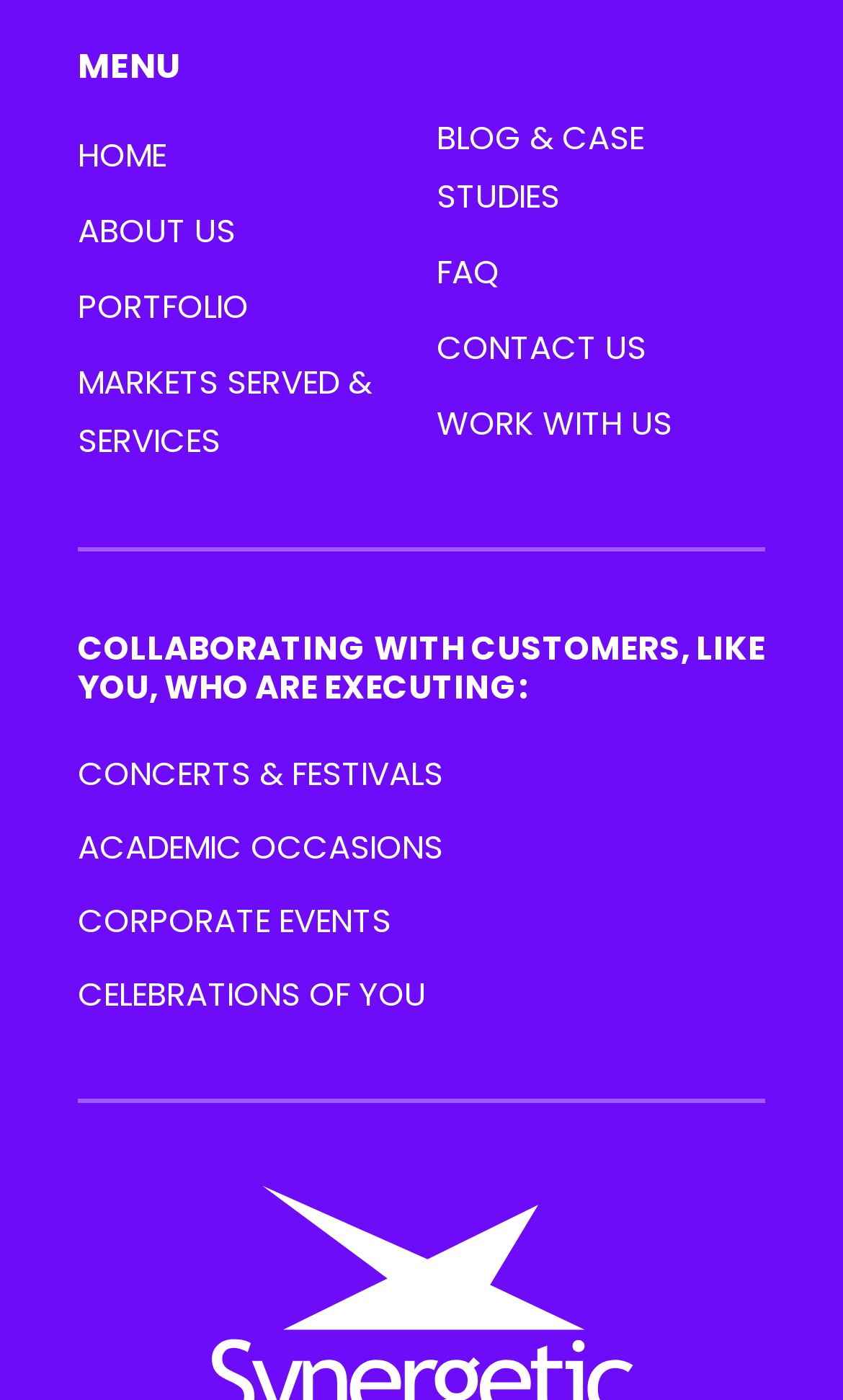Given the element description FAQ, specify the bounding box coordinates of the corresponding UI element in the format (top-left x, top-left y, bottom-right x, bottom-right y). All values must be between 0 and 1.

[0.518, 0.177, 0.592, 0.21]